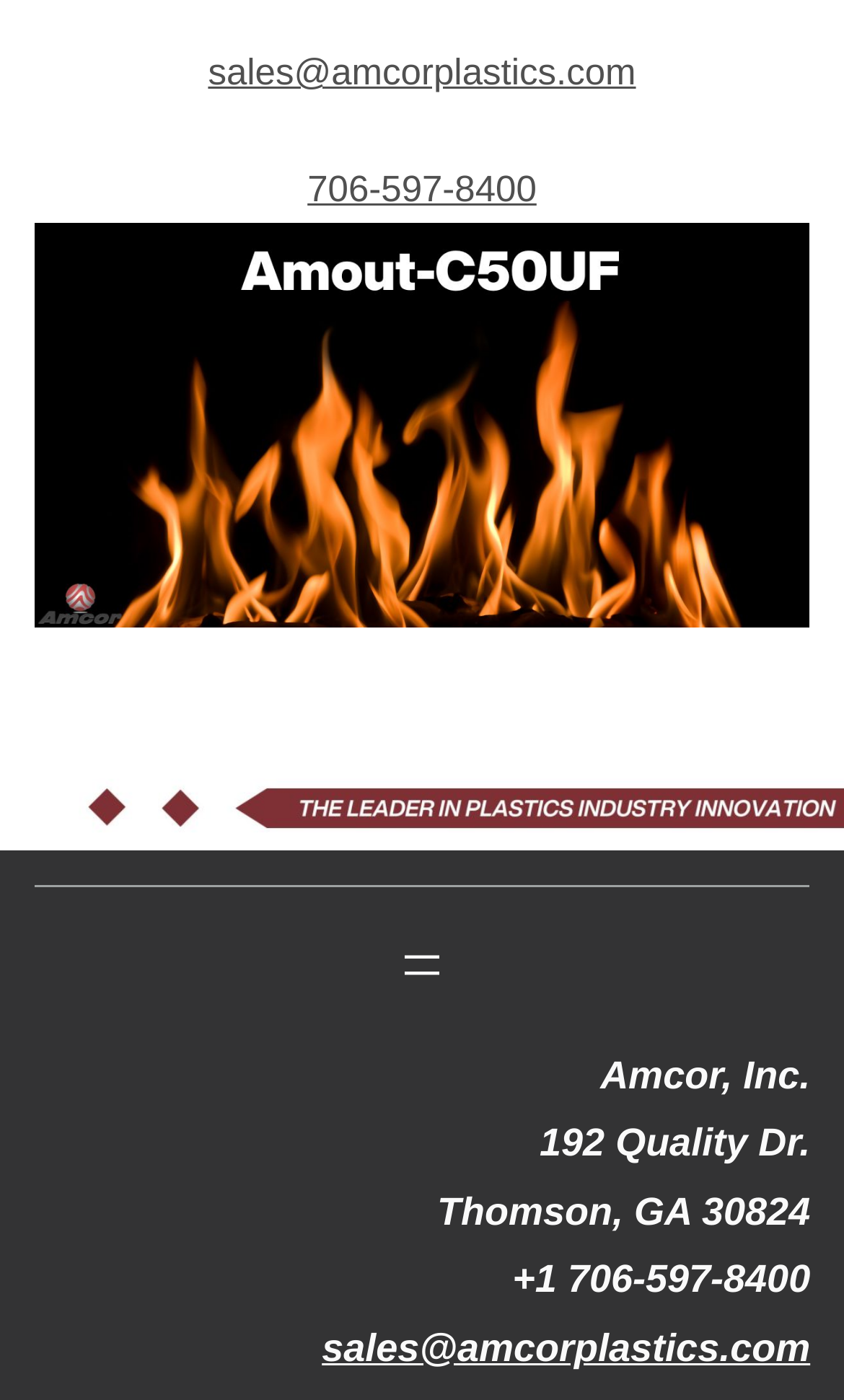What is the company's address?
Give a one-word or short phrase answer based on the image.

192 Quality Dr., Thomson, GA 30824